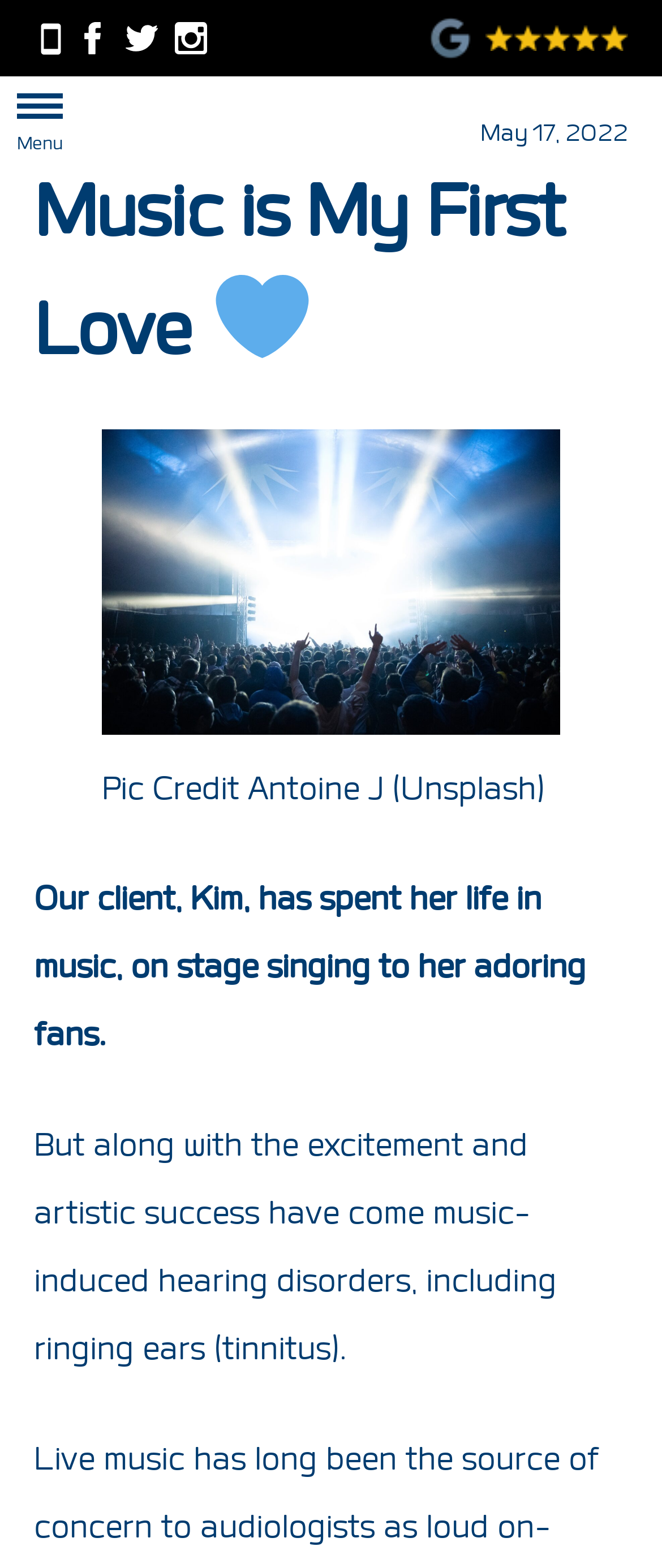Generate a thorough caption that explains the contents of the webpage.

The webpage is about a hearing healthcare practice, with a personal story of a client named Kim who has spent her life in music but has developed music-induced hearing disorders. 

At the top left, there is a section with three social media links: "Find us on Facebook", "Follow us on Twitter", and "Find us on Instagram", each accompanied by a small icon. 

To the right of these links, there is a "Google G Logo 5 Stars" link, which includes a Google G Logo image and a 5-star rating image. 

Below these links, there is a "Menu" button on the left and a date "May 17, 2022" on the right. 

The main content of the page is a heading "Music is My First Love 💙", which includes a heart symbol image. Below the heading, there is a large figure with a caption "Pic Credit Antoine J (Unsplash)". 

Under the figure, there are two paragraphs of text. The first paragraph describes Kim's life in music, and the second paragraph explains how her music career has led to hearing disorders, including ringing ears (tinnitus).